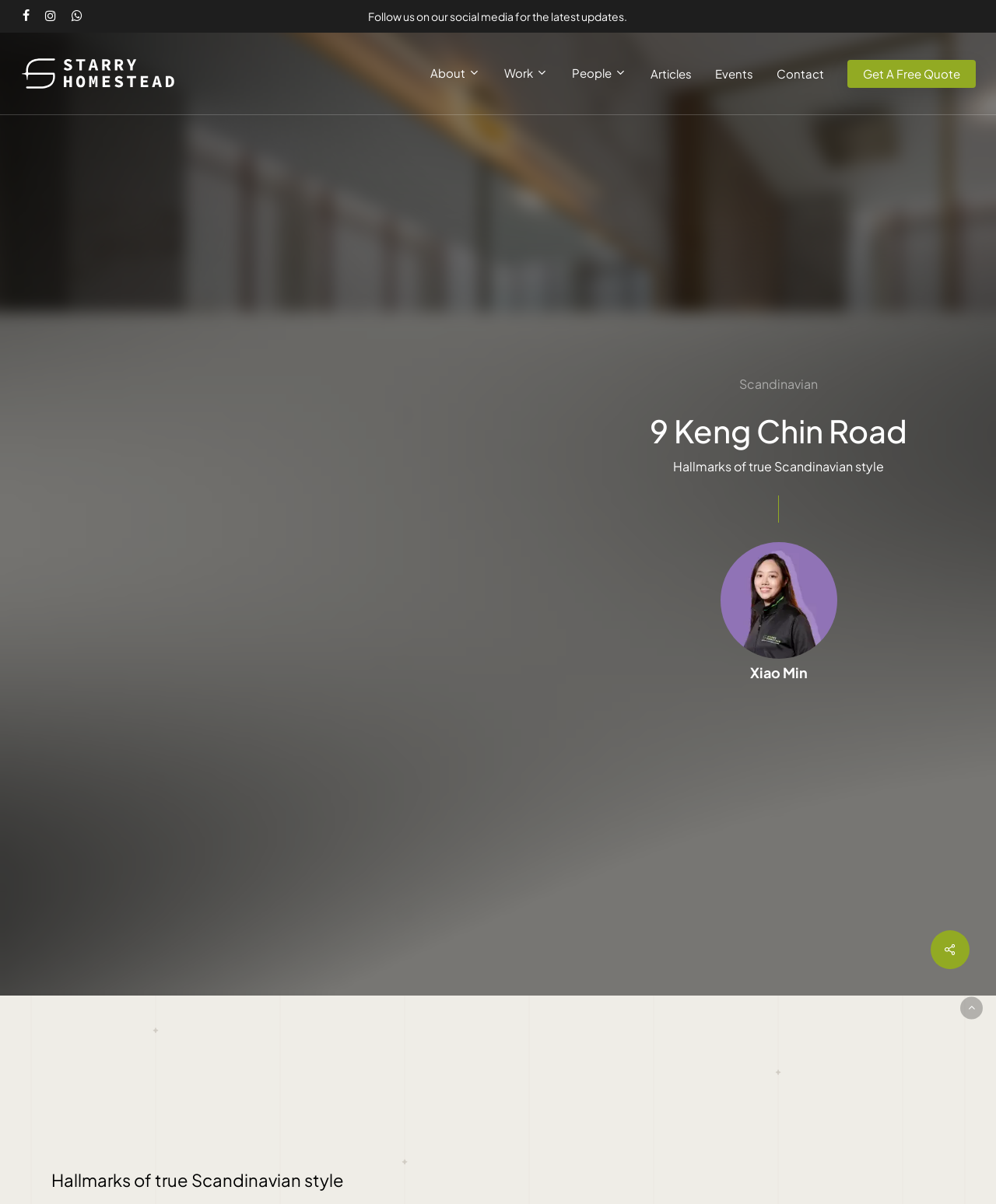Locate the coordinates of the bounding box for the clickable region that fulfills this instruction: "Get a free quote".

[0.851, 0.056, 0.98, 0.066]